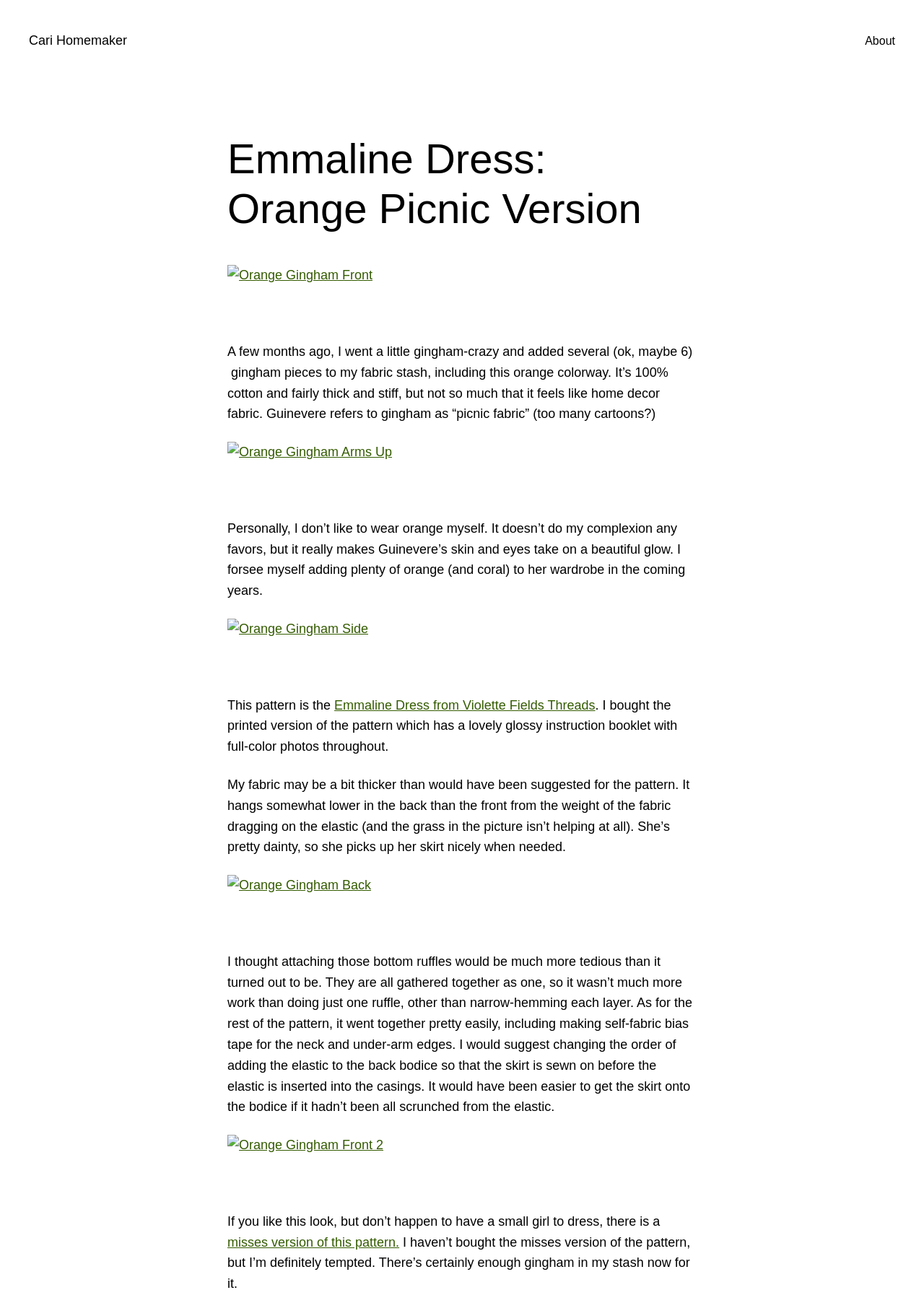What is the color of the fabric?
Based on the screenshot, provide your answer in one word or phrase.

Orange